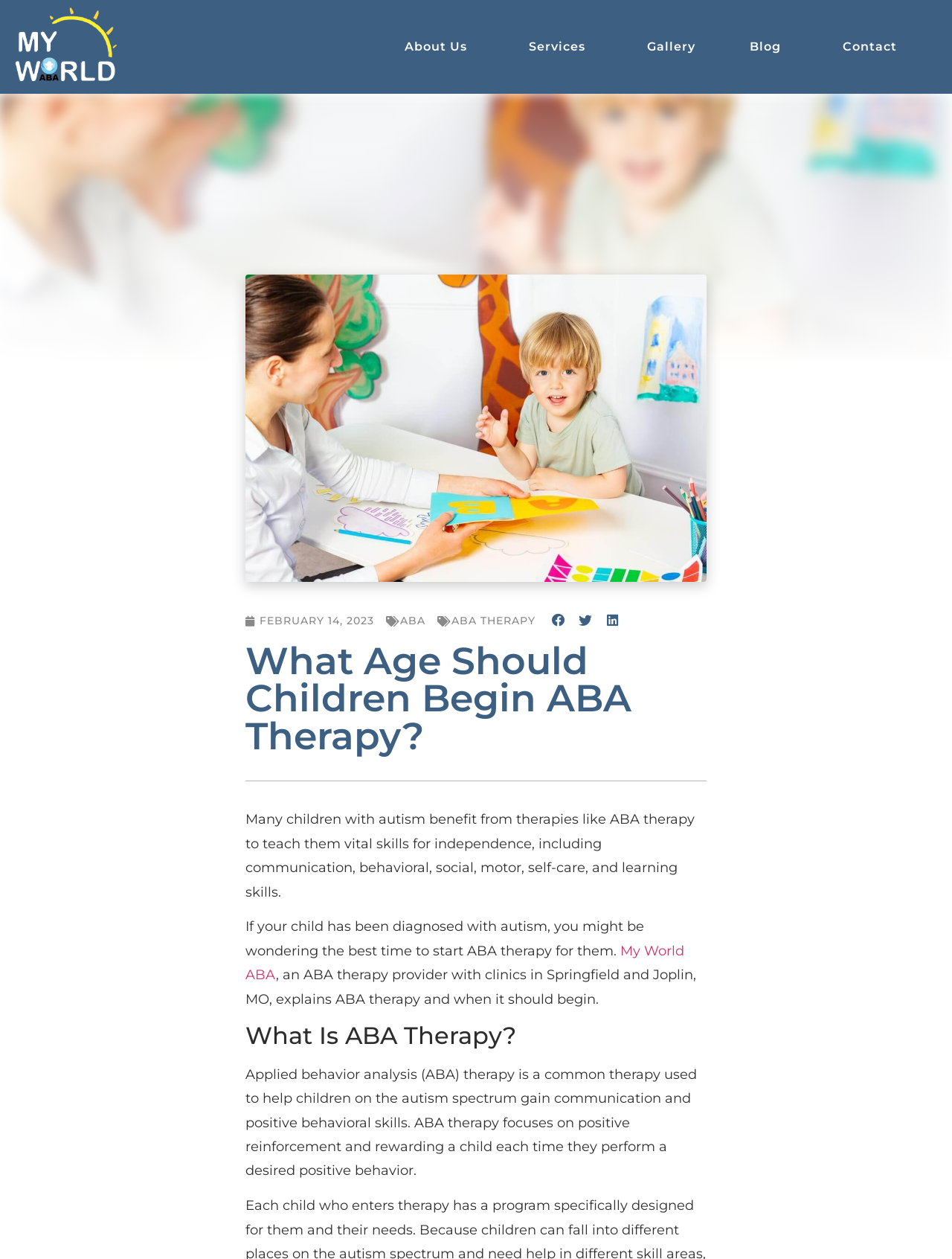Determine the bounding box coordinates of the section to be clicked to follow the instruction: "Share on facebook". The coordinates should be given as four float numbers between 0 and 1, formatted as [left, top, right, bottom].

[0.573, 0.486, 0.601, 0.499]